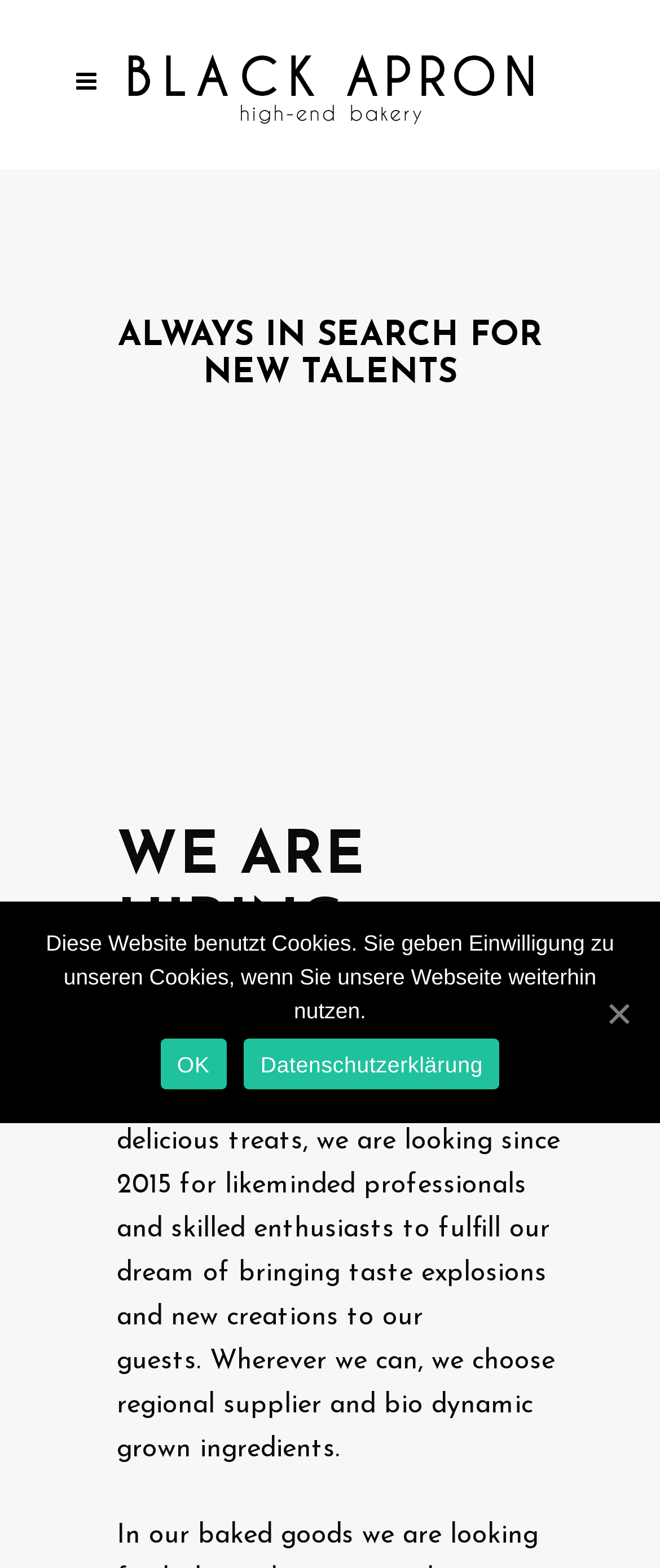Carefully examine the image and provide an in-depth answer to the question: What is the company's hiring status?

The heading element 'WE ARE HIRING' clearly indicates that the company is currently hiring, which means they are actively looking for new talent to join their team.